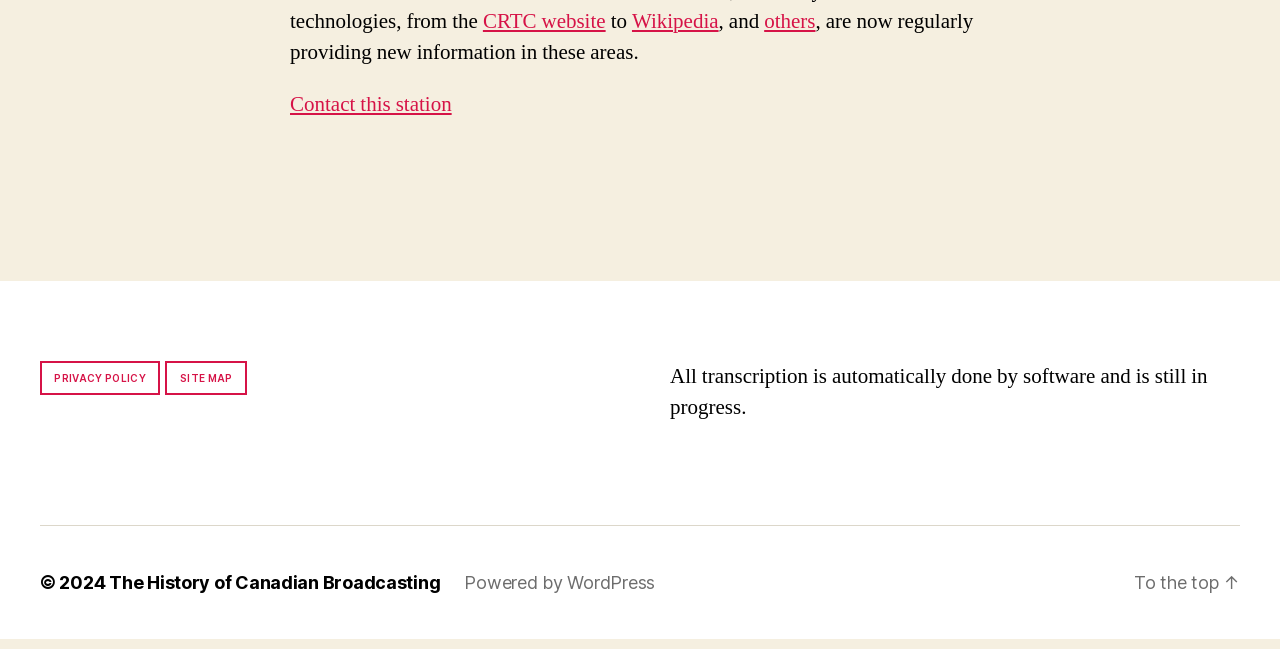Please identify the coordinates of the bounding box for the clickable region that will accomplish this instruction: "Go to the top of the page".

[0.886, 0.898, 0.969, 0.93]